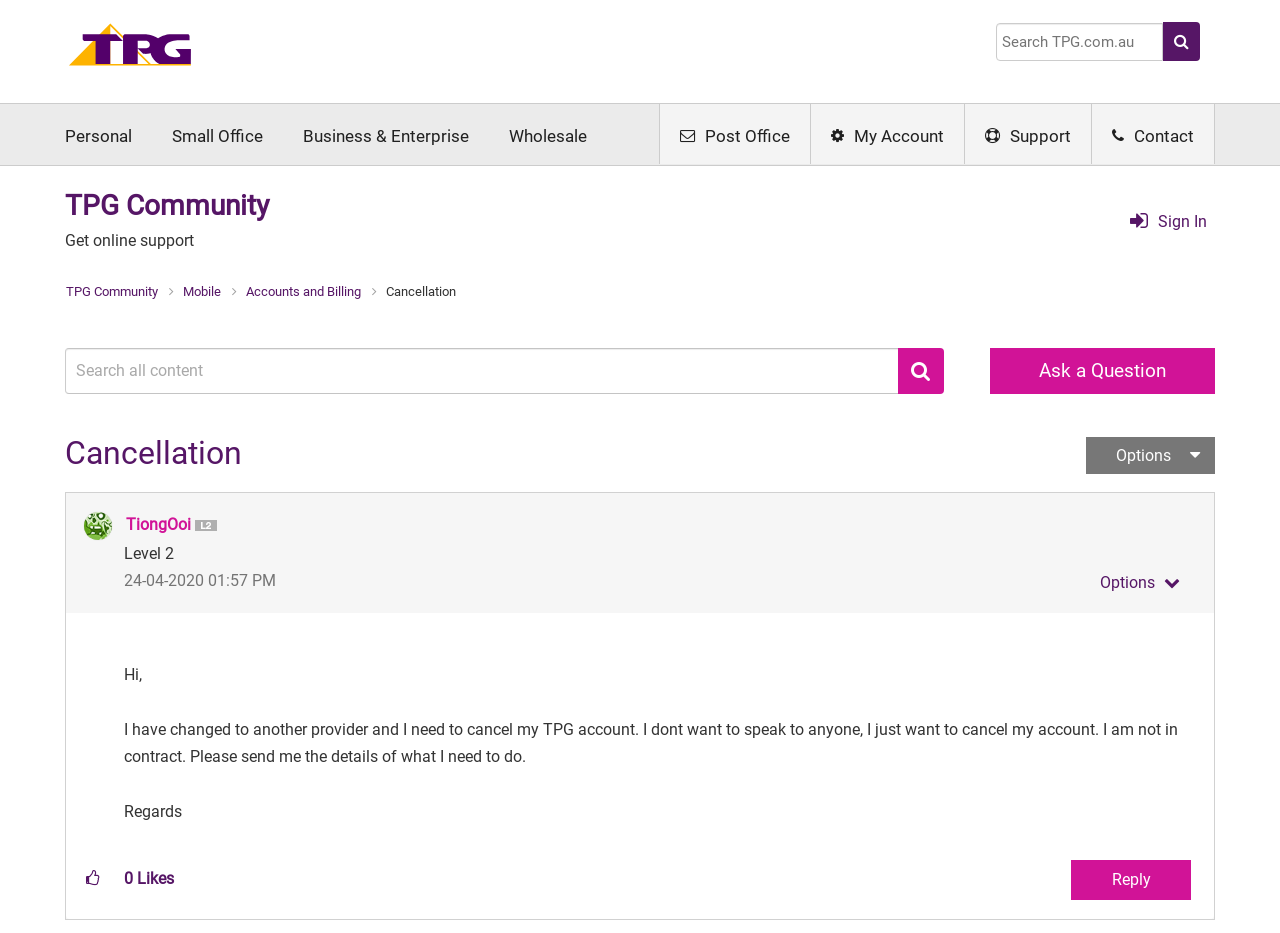Determine the bounding box coordinates of the clickable region to carry out the instruction: "Click on My Account".

[0.633, 0.111, 0.753, 0.176]